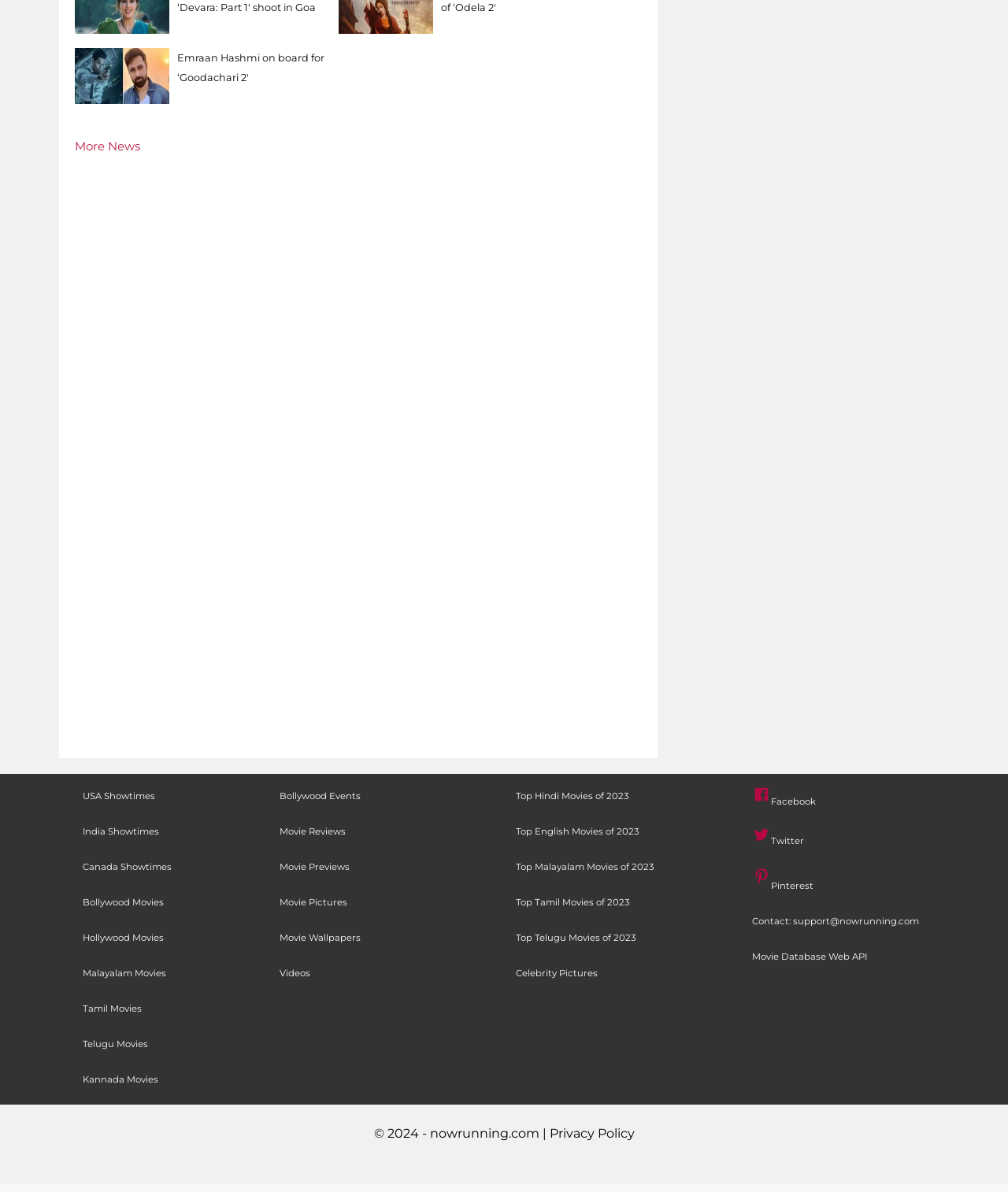Please respond to the question with a concise word or phrase:
What is the social media platform with an image icon?

Facebook